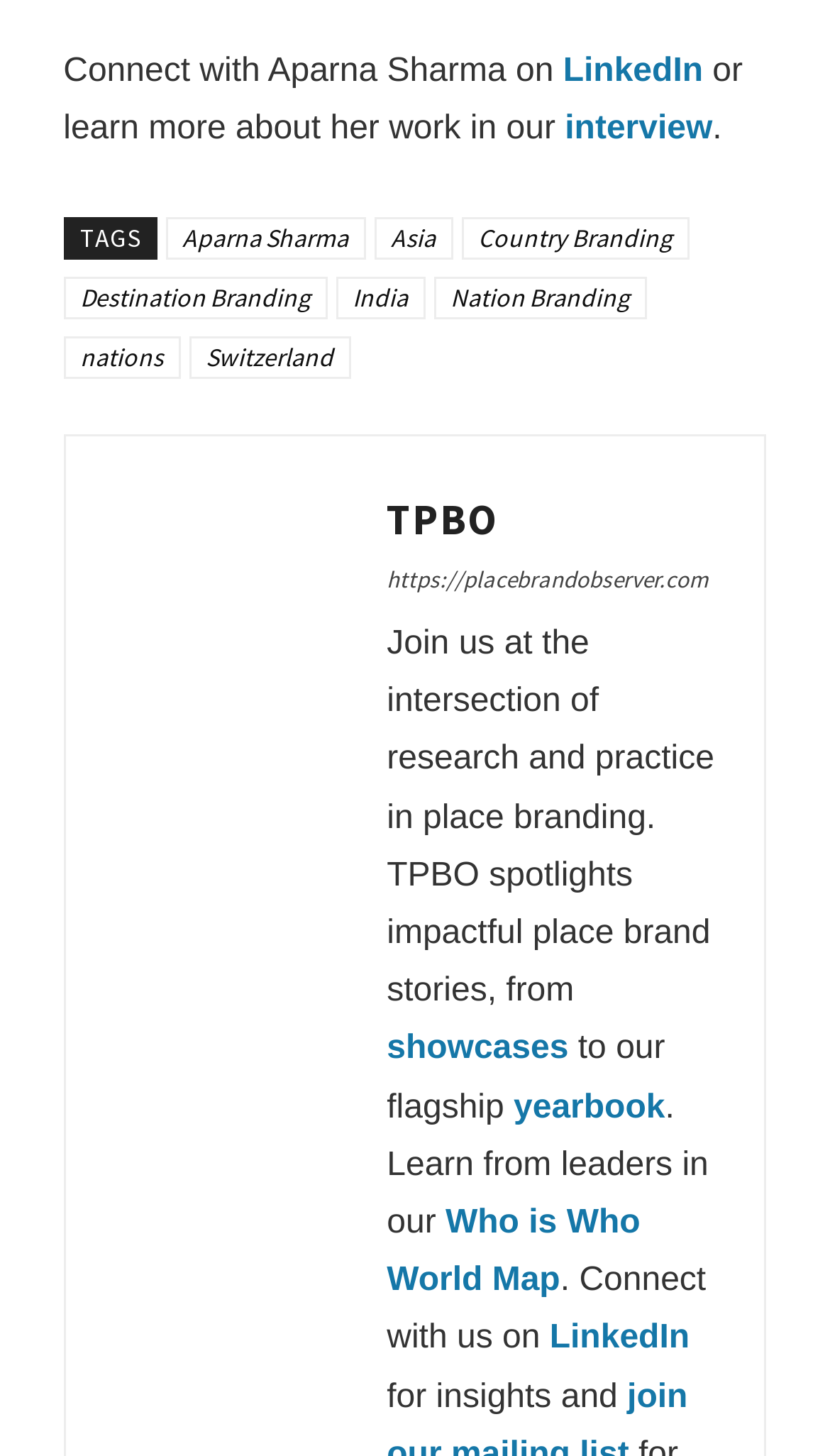Identify the bounding box coordinates of the element to click to follow this instruction: 'check TESTIMONIALS'. Ensure the coordinates are four float values between 0 and 1, provided as [left, top, right, bottom].

None